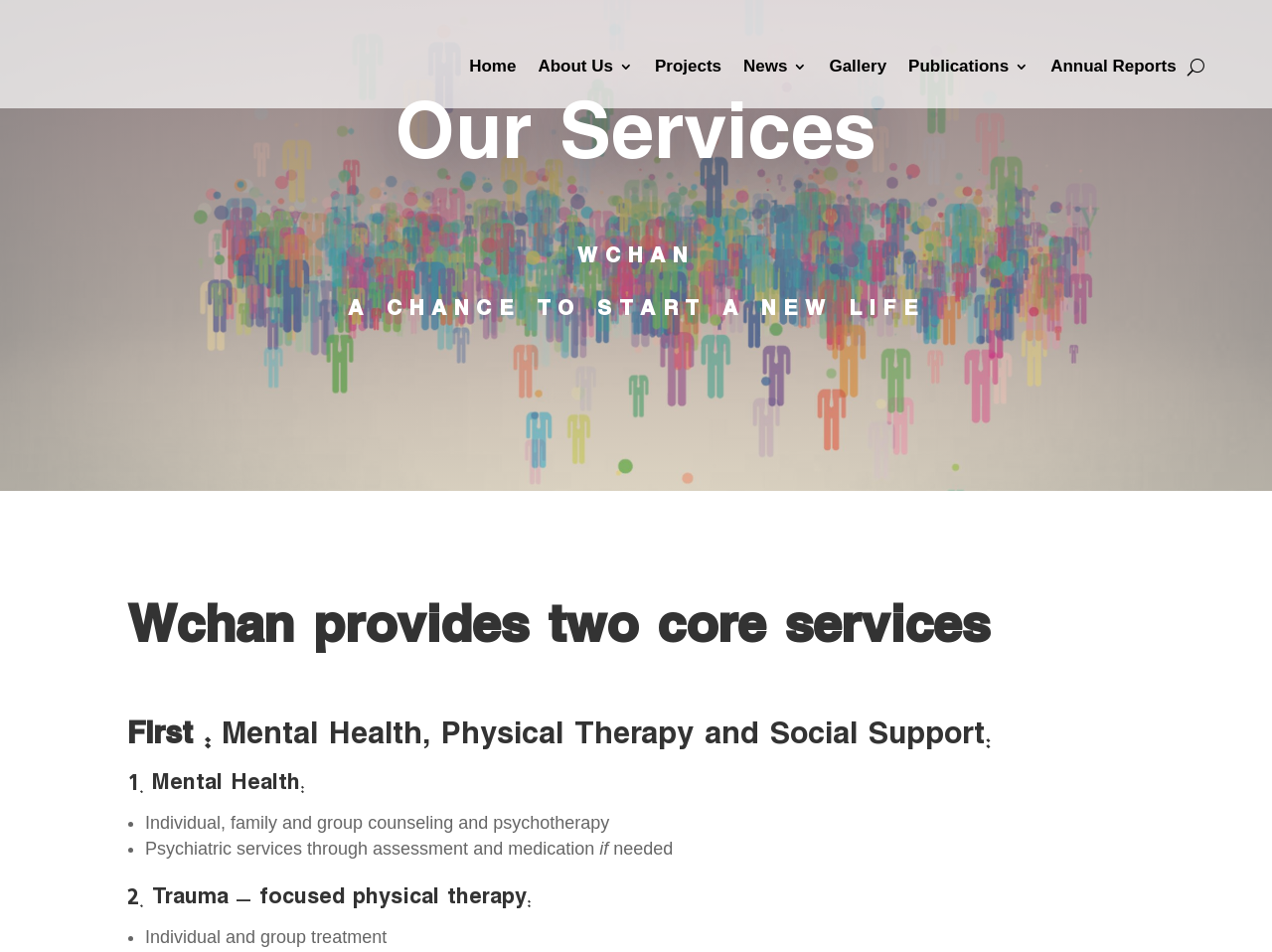Observe the image and answer the following question in detail: What is the purpose of Wchan?

The webpage has a heading 'A CHANCE TO START A NEW LIFE', which suggests that the purpose of Wchan is to provide an opportunity for individuals to start anew.